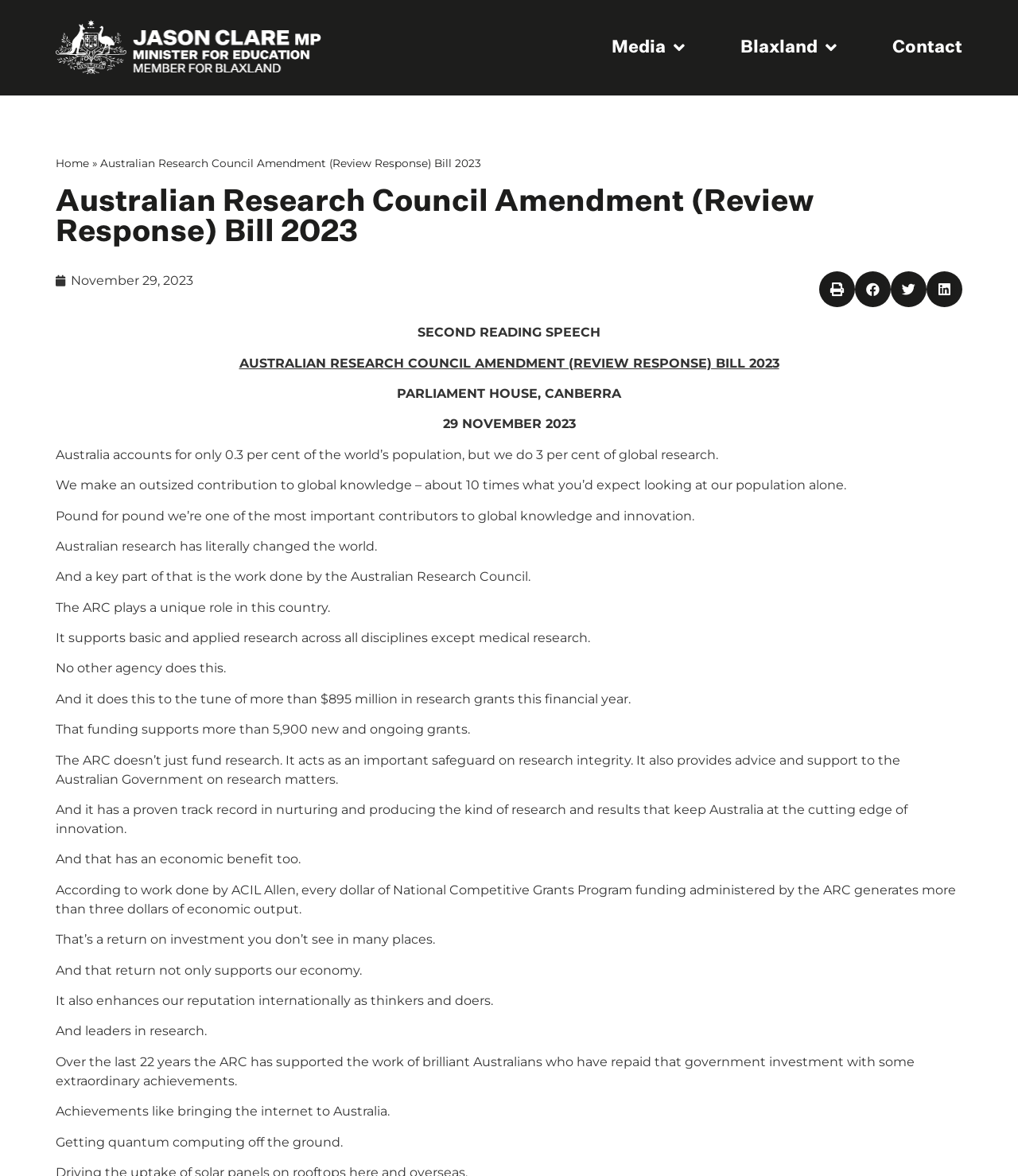Identify the bounding box coordinates for the region to click in order to carry out this instruction: "Click the 'Home' link". Provide the coordinates using four float numbers between 0 and 1, formatted as [left, top, right, bottom].

[0.055, 0.133, 0.088, 0.144]